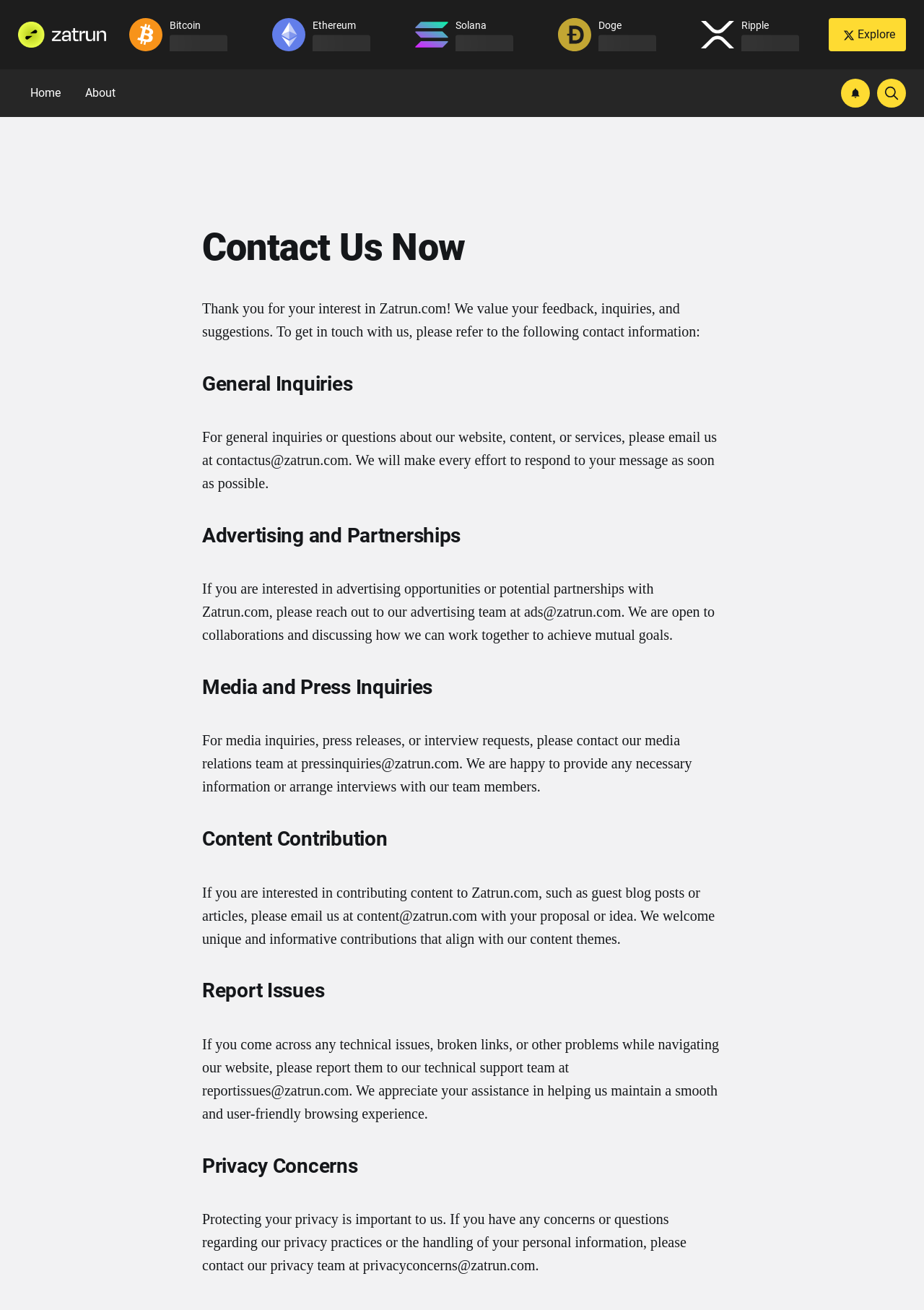Please answer the following question using a single word or phrase: 
How can I contact the advertising team?

ads@zatrun.com